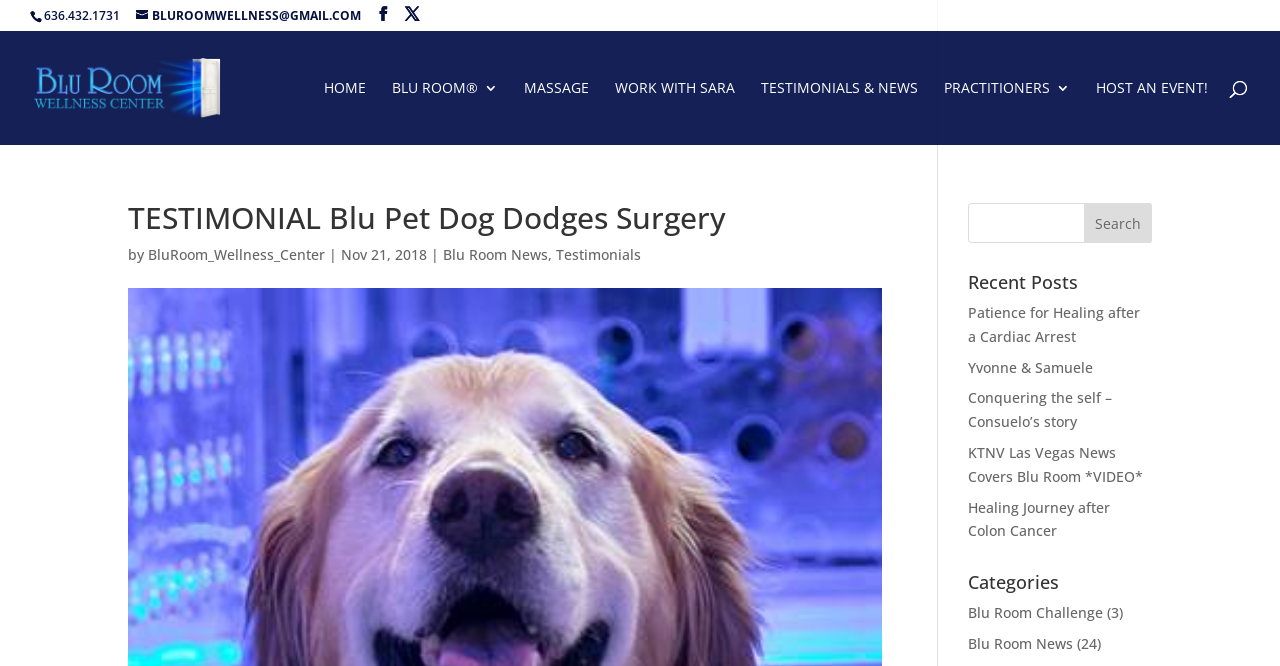From the details in the image, provide a thorough response to the question: What is the author of the testimonial?

I found the author of the testimonial by looking at the element with the heading 'TESTIMONIAL Blu Pet Dog Dodges Surgery'. The link element with the text 'BluRoom_Wellness_Center' is located next to the 'by' text, indicating that it is the author of the testimonial.